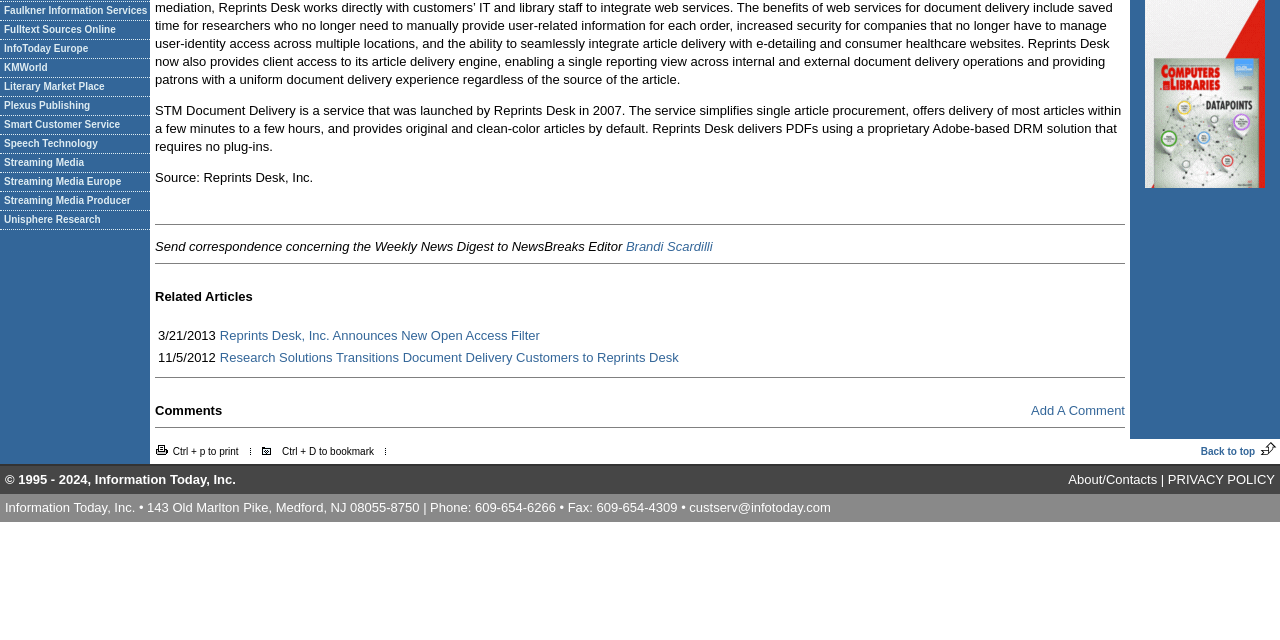Provide the bounding box coordinates of the HTML element described by the text: "About/Contacts". The coordinates should be in the format [left, top, right, bottom] with values between 0 and 1.

[0.835, 0.738, 0.904, 0.761]